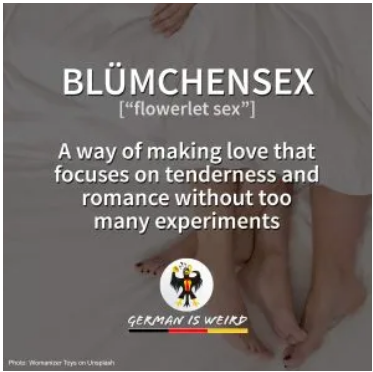Give a concise answer of one word or phrase to the question: 
What is the theme of the visual backdrop?

affection and intimacy